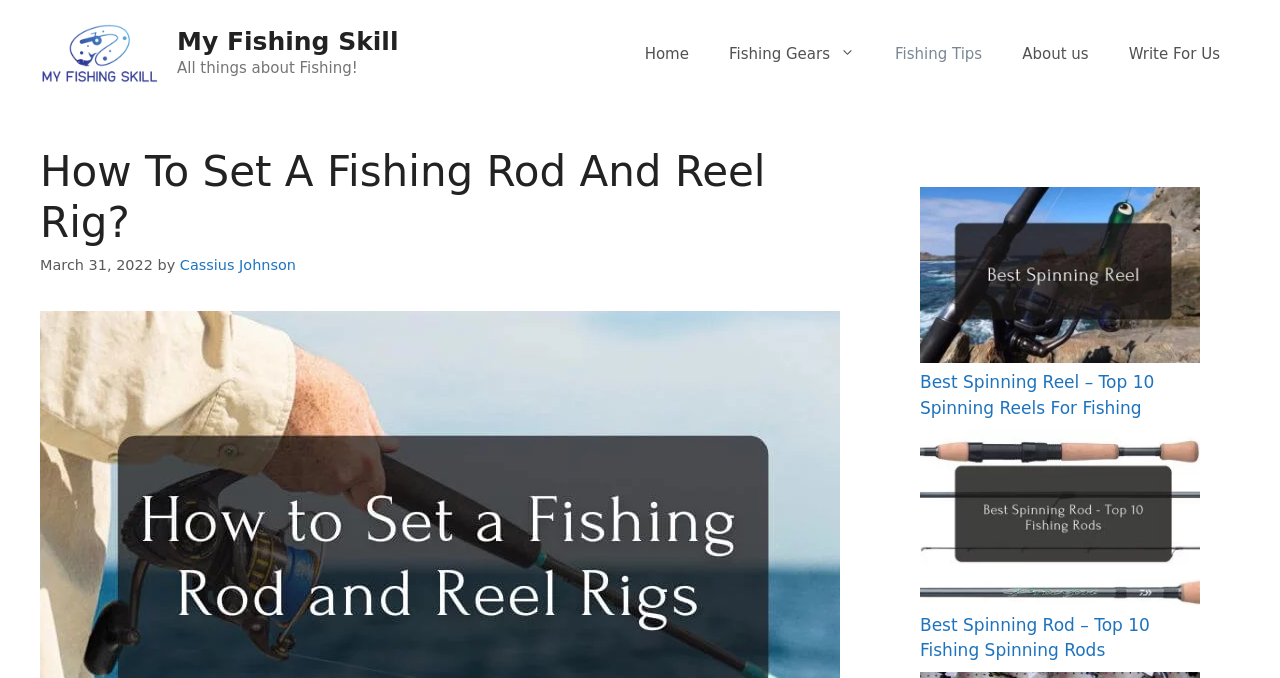Give a detailed overview of the webpage's appearance and contents.

The webpage is about fishing, specifically focusing on setting a fishing rod and reel rig. At the top, there is a banner with the site's name, "My Fishing Skill", accompanied by an image of the same name. Below the banner, there is a navigation menu with five links: "Home", "Fishing Gears", "Fishing Tips", "About us", and "Write For Us".

The main content area is divided into two sections. The first section has a heading that reads "How To Set A Fishing Rod And Reel Rig?" followed by the date "March 31, 2022" and the author's name, "Cassius Johnson". 

The second section appears to be a list of related articles or recommendations, with three links to different pages. Each link has an accompanying image. The first link is to an article about the "Best Spinning Reel – Top 10 Spinning Reels For Fishing", the second link is to an article about the "Best Spinning Rod – Top 10 Fishing Spinning Rods", and there are duplicate links to these articles below.